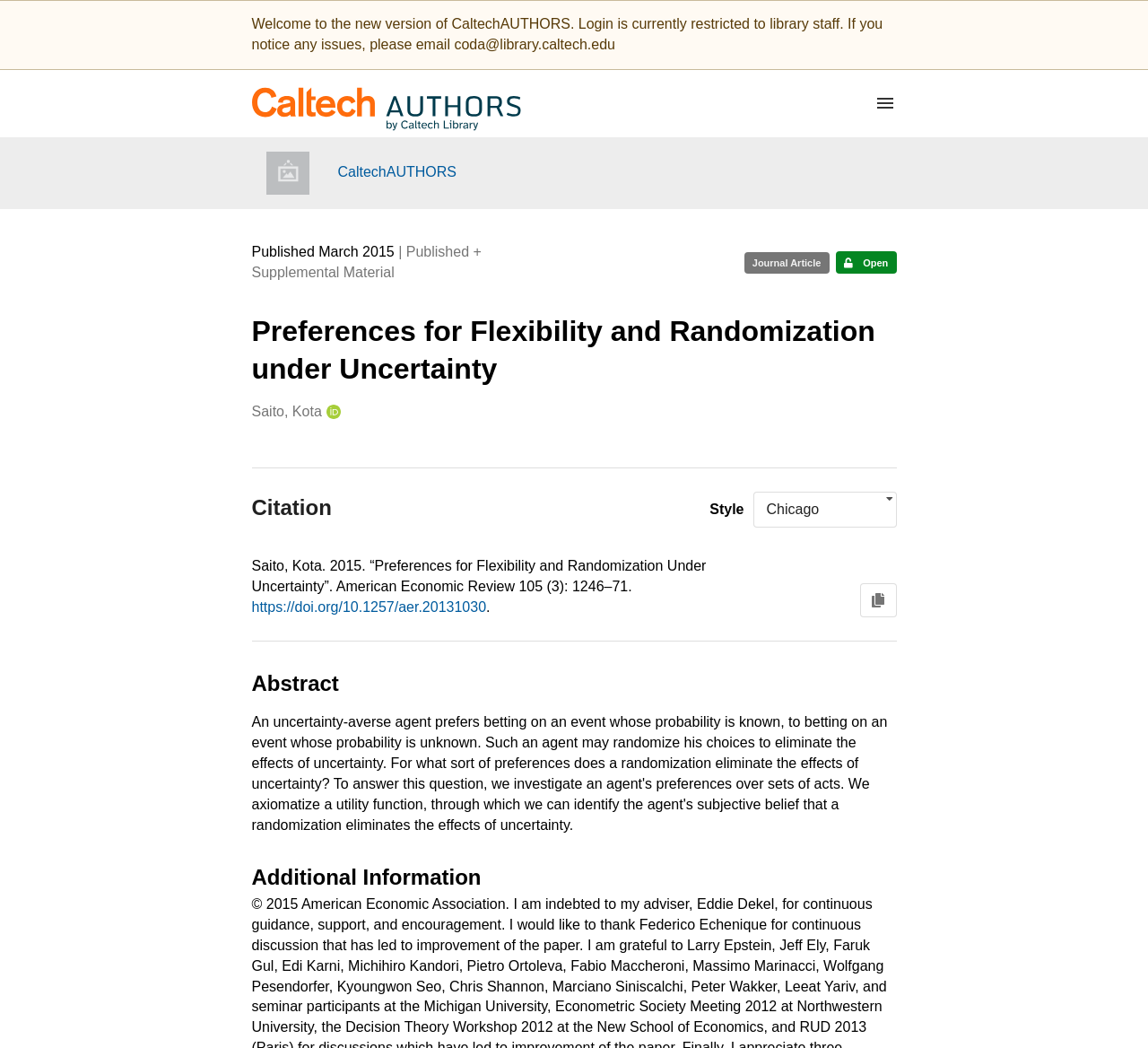Given the element description: "aria-label="Menu"", predict the bounding box coordinates of this UI element. The coordinates must be four float numbers between 0 and 1, given as [left, top, right, bottom].

[0.745, 0.07, 0.796, 0.127]